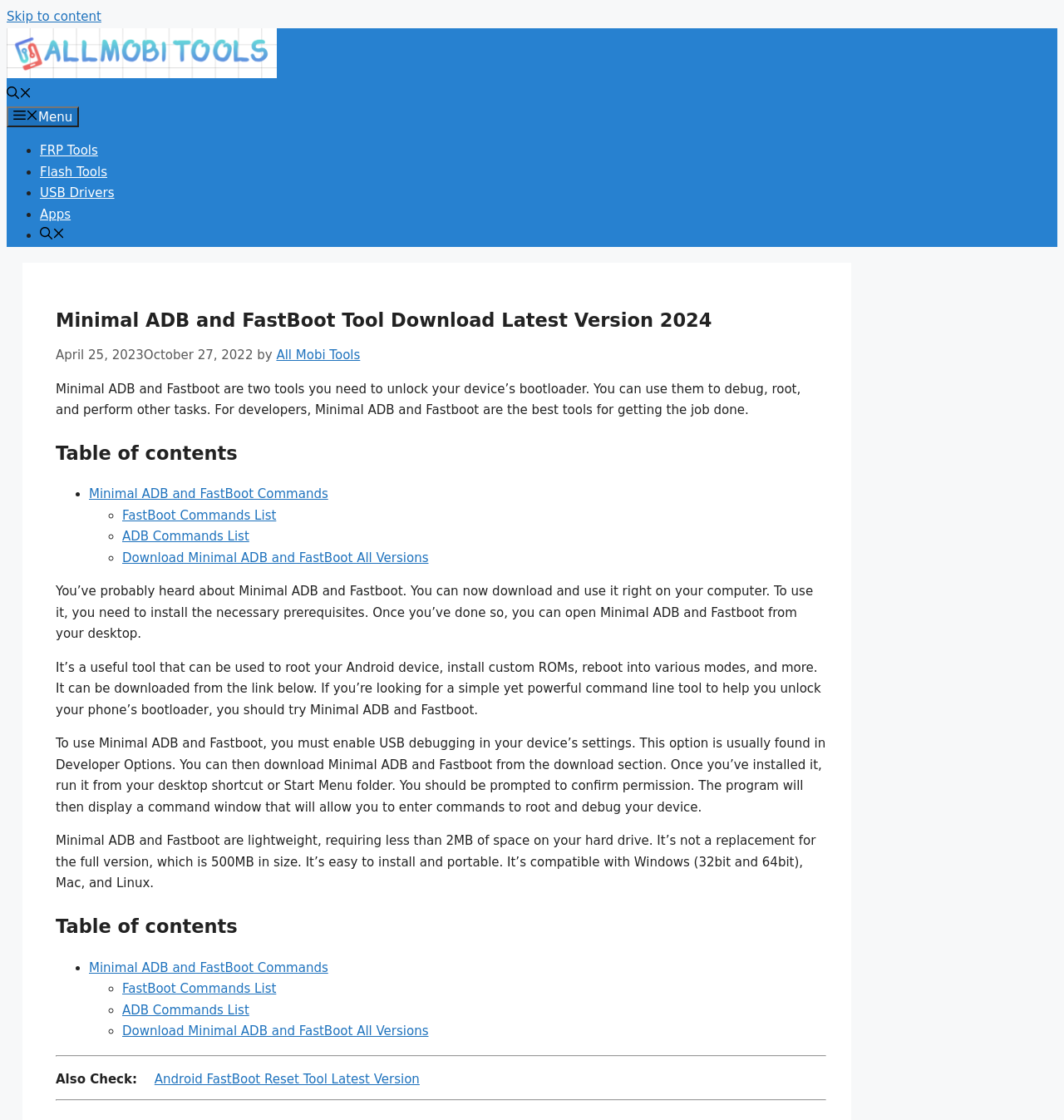What is the prerequisite to use Minimal ADB and Fastboot?
Kindly offer a comprehensive and detailed response to the question.

According to the webpage, to use Minimal ADB and Fastboot, one must enable USB debugging in the device's settings, which is usually found in Developer Options.